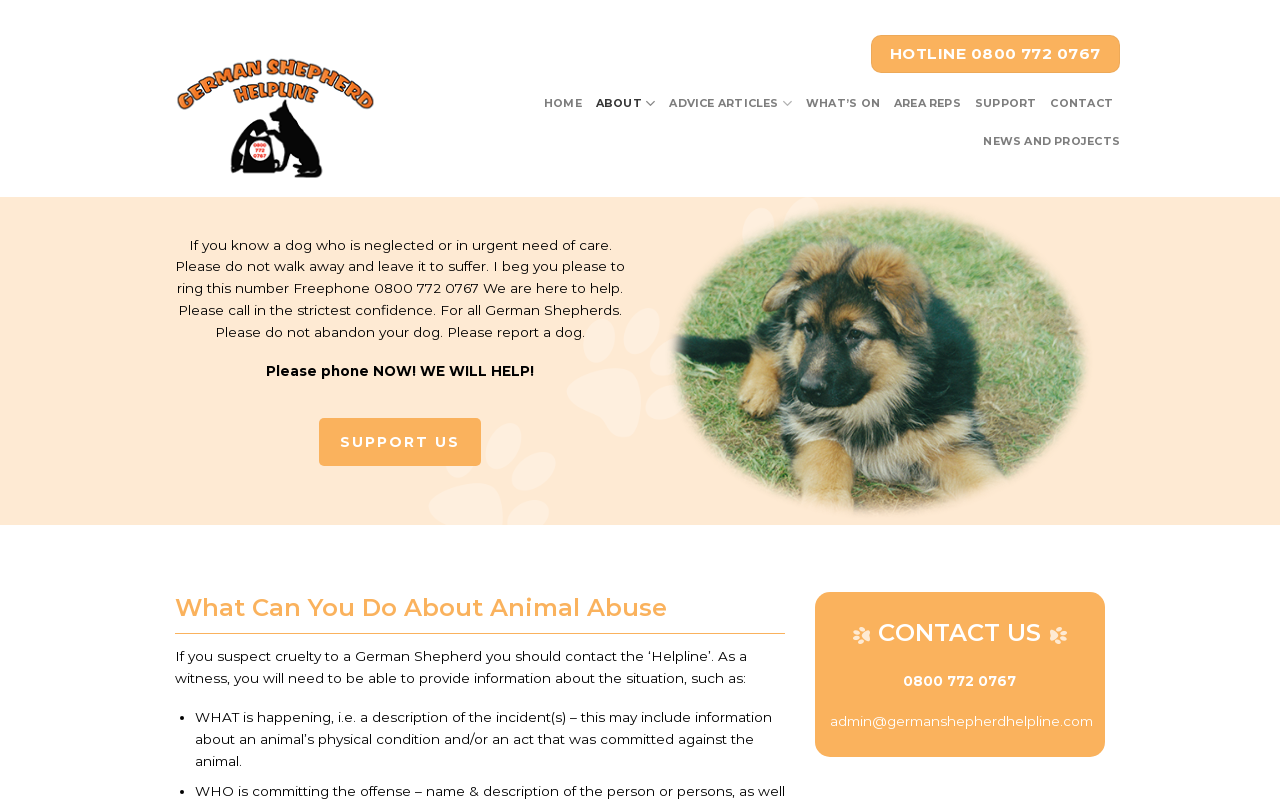What should you do if you suspect cruelty to a German Shepherd?
Please respond to the question with a detailed and informative answer.

According to the webpage, if you suspect cruelty to a German Shepherd, you should contact the 'Helpline'. This information is provided in the section 'What Can You Do About Animal Abuse'.